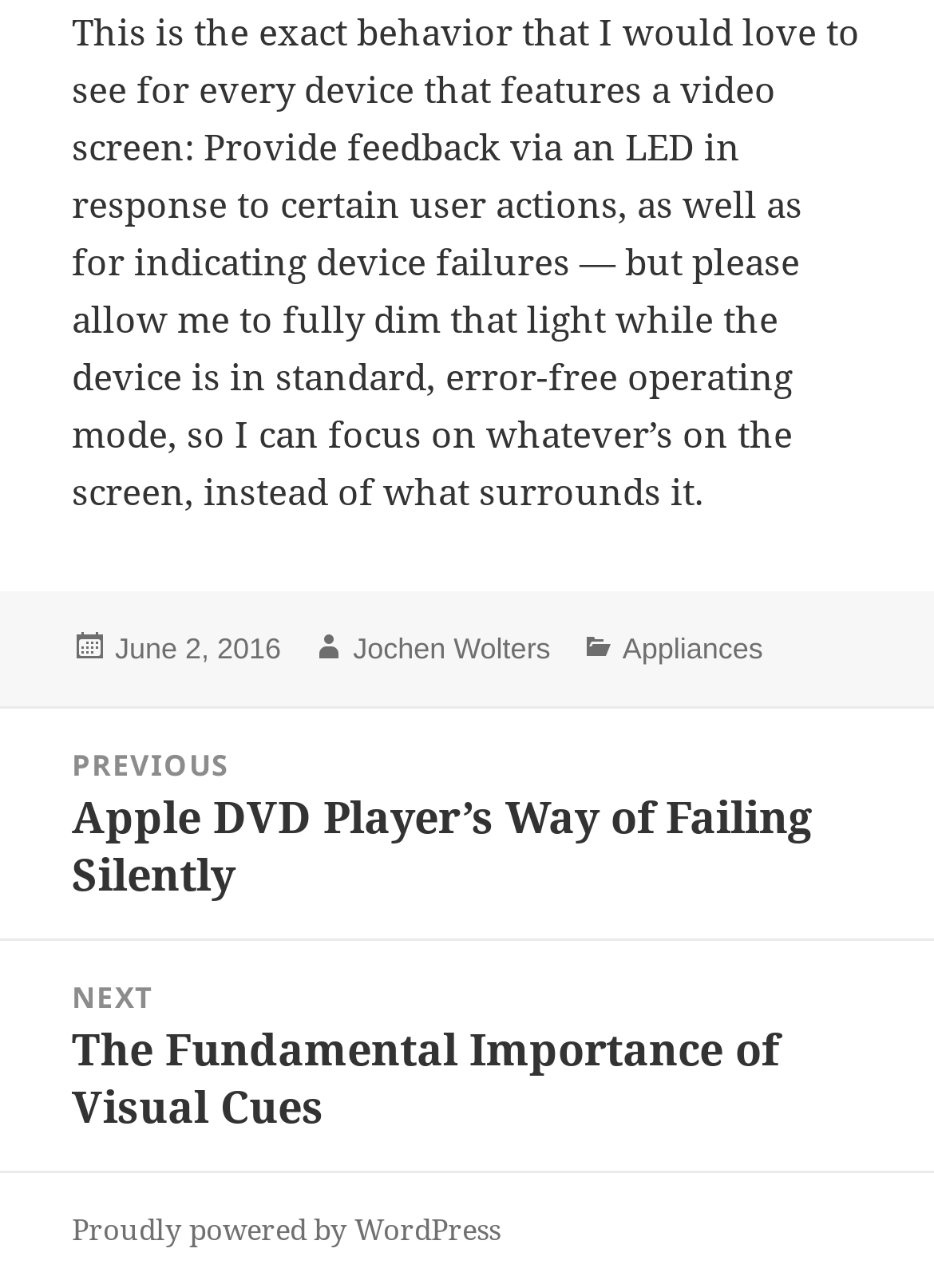Please determine the bounding box coordinates for the UI element described as: "June 2, 2016".

[0.123, 0.491, 0.301, 0.519]